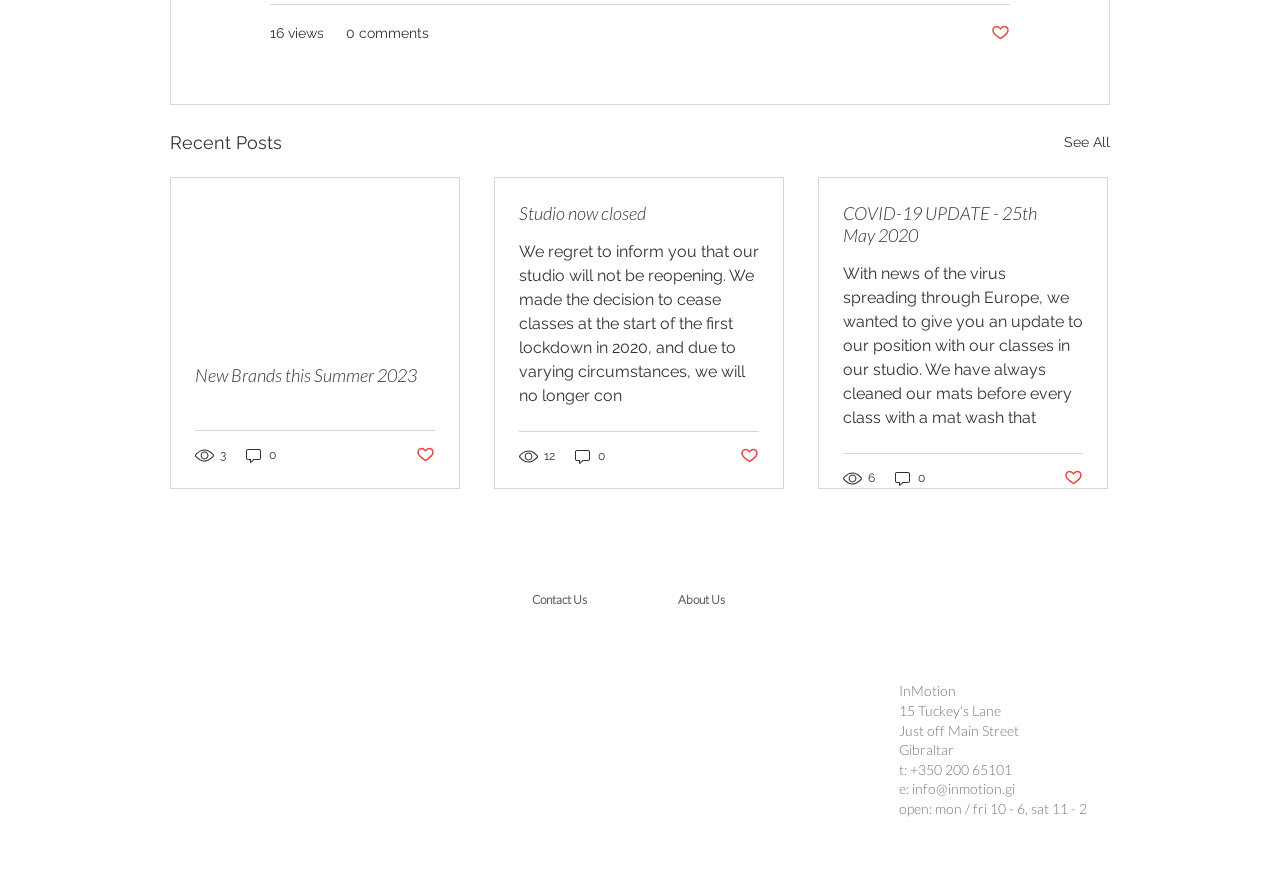Please reply with a single word or brief phrase to the question: 
What is the email address of the studio?

info@inmotion.gi